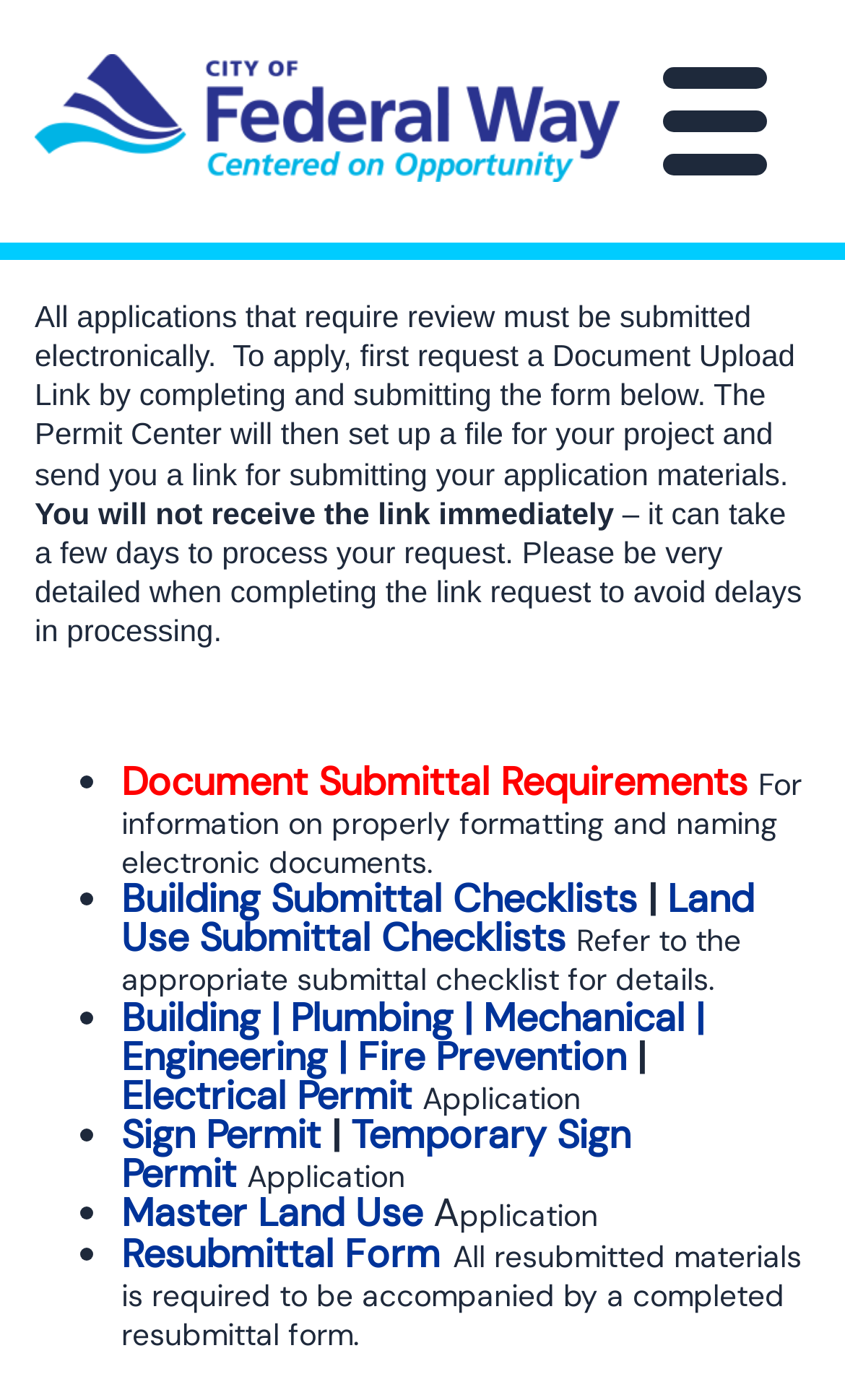What is the purpose of the document submittal requirements link?
Analyze the image and deliver a detailed answer to the question.

The document submittal requirements link is provided to guide users on how to properly format and name electronic documents for submittal. This ensures that documents are submitted in a consistent and acceptable format, facilitating the review process.